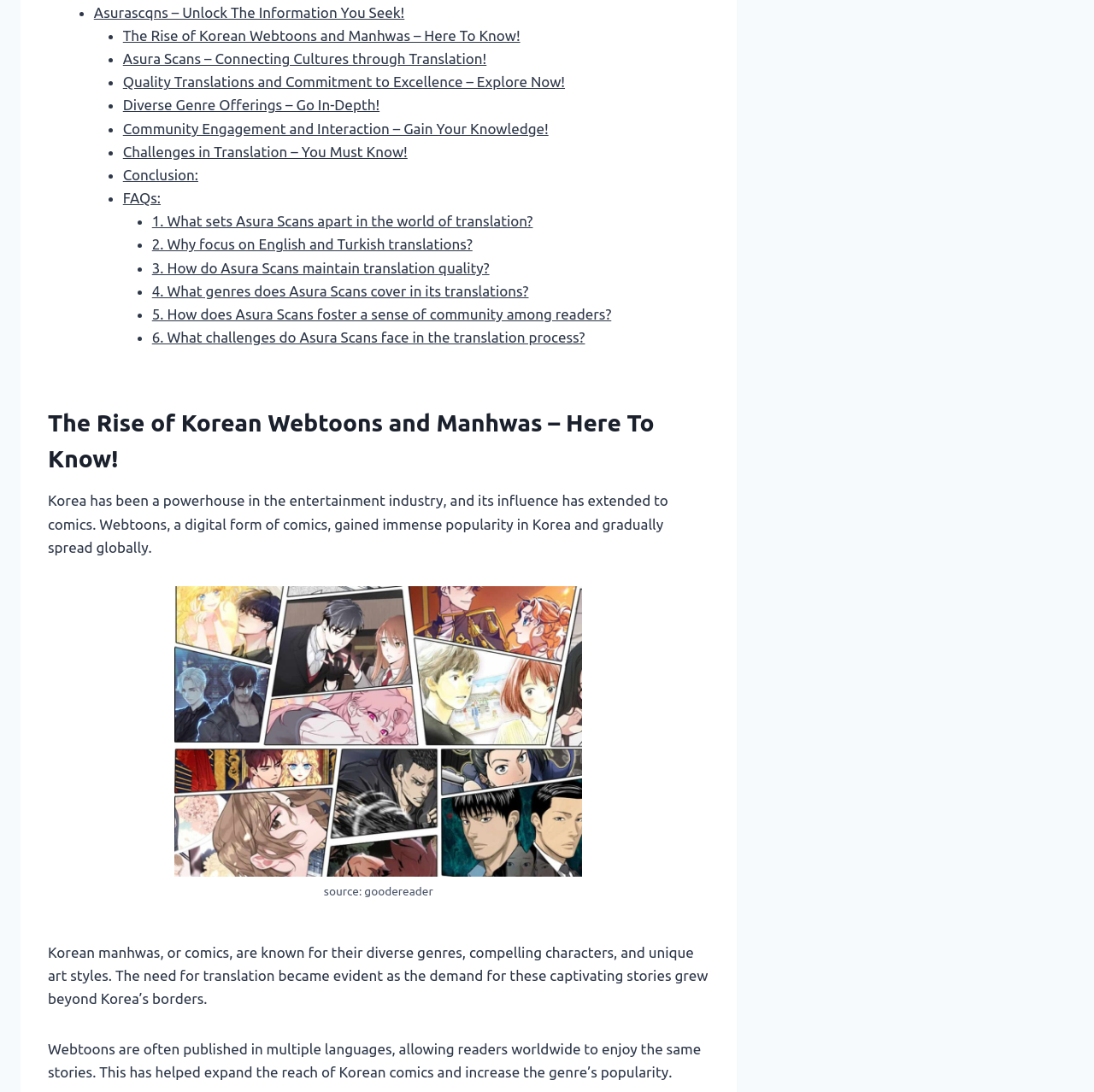Using the given element description, provide the bounding box coordinates (top-left x, top-left y, bottom-right x, bottom-right y) for the corresponding UI element in the screenshot: FAQs:

[0.112, 0.174, 0.147, 0.189]